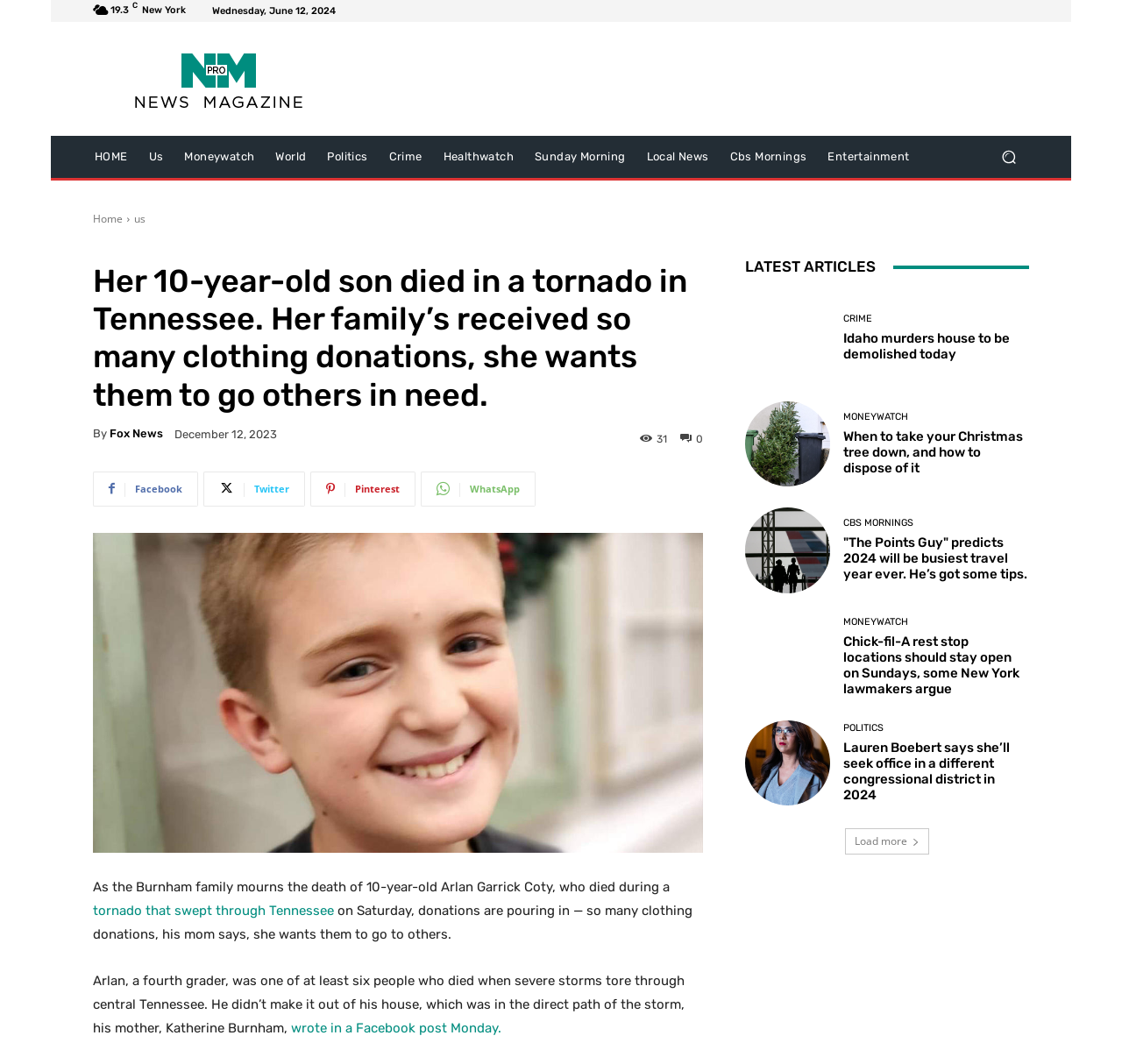Please find the bounding box coordinates (top-left x, top-left y, bottom-right x, bottom-right y) in the screenshot for the UI element described as follows: tornado that swept through Tennessee

[0.083, 0.849, 0.298, 0.863]